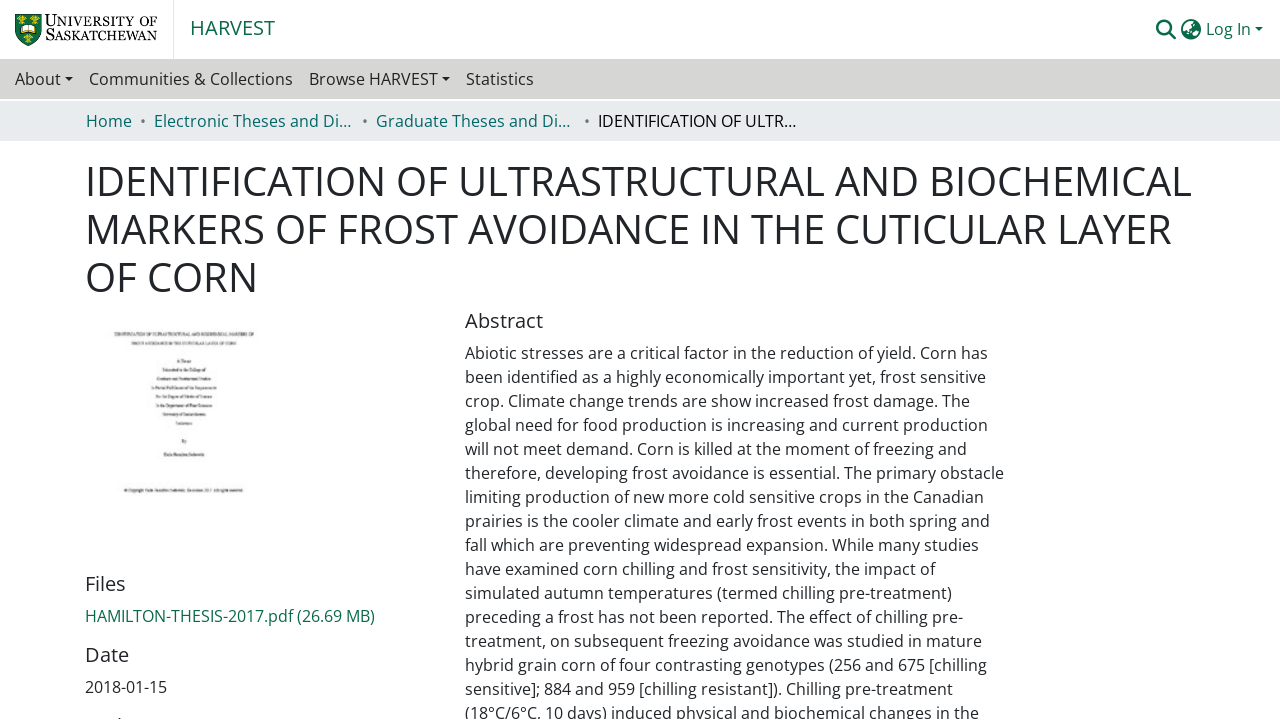Extract the bounding box coordinates of the UI element described by: "aria-label="Language switch" title="Language switch"". The coordinates should include four float numbers ranging from 0 to 1, e.g., [left, top, right, bottom].

[0.921, 0.024, 0.941, 0.057]